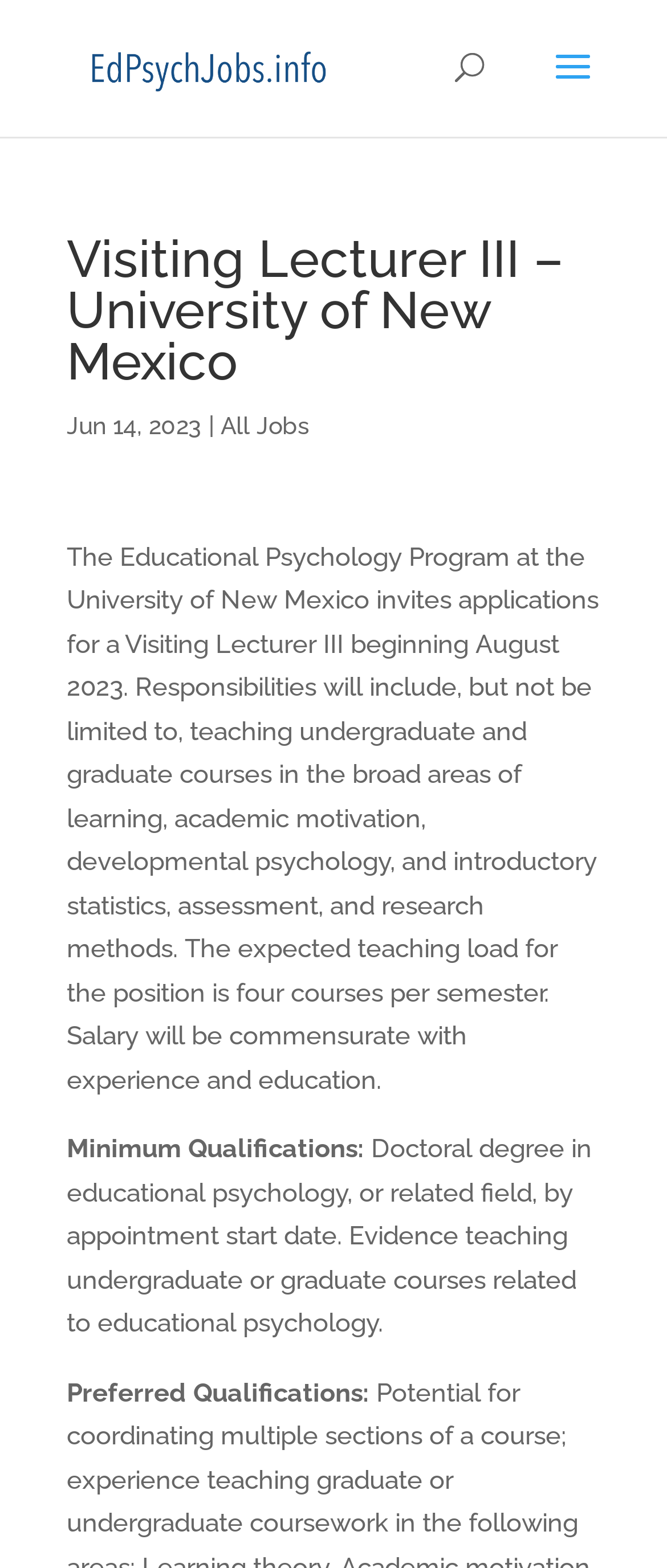Use a single word or phrase to answer the question: 
What is the expected teaching load for the position?

Four courses per semester